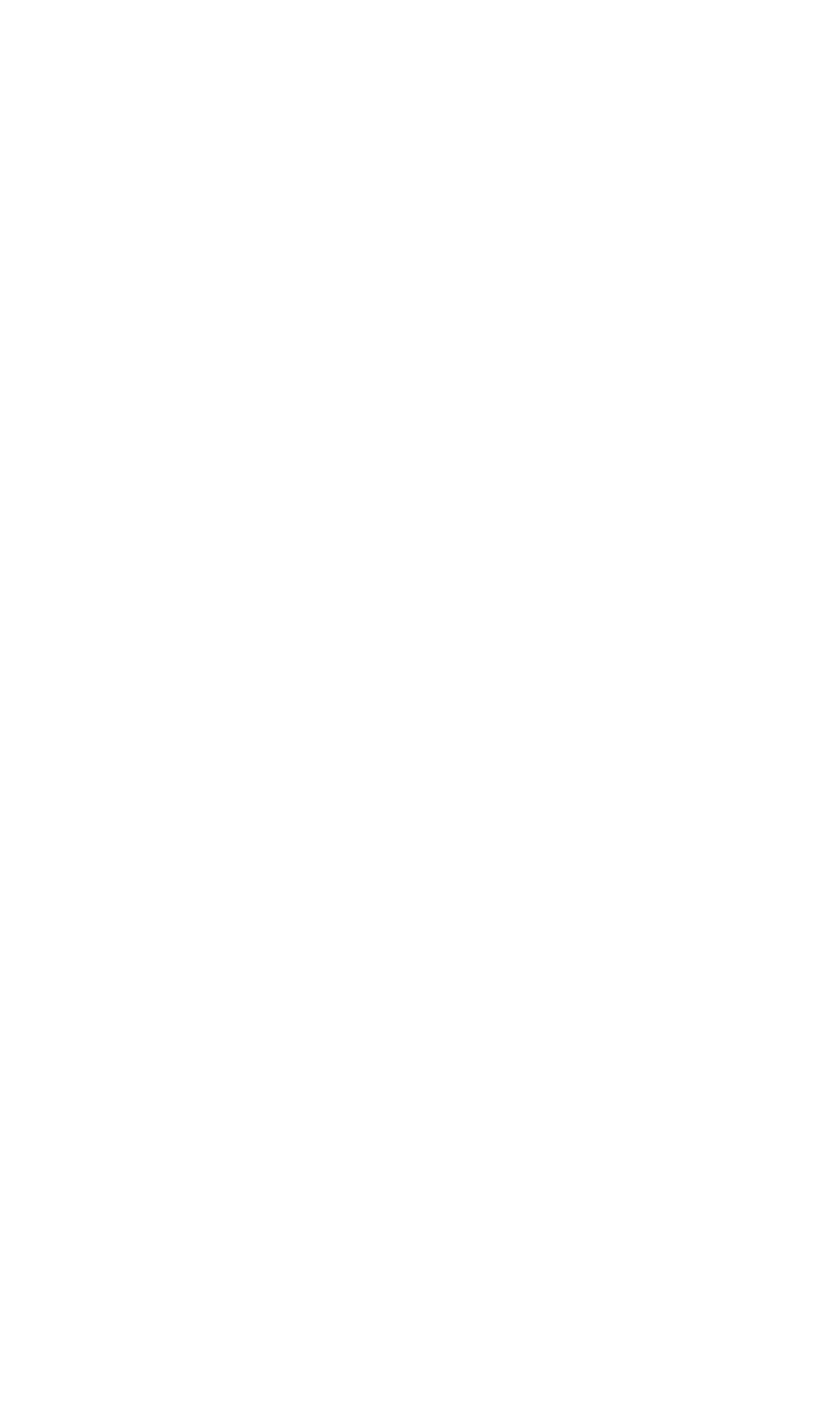How many months are listed under 2012?
Give a thorough and detailed response to the question.

Under the year 2012, I found four months listed: January, February, March, and April.